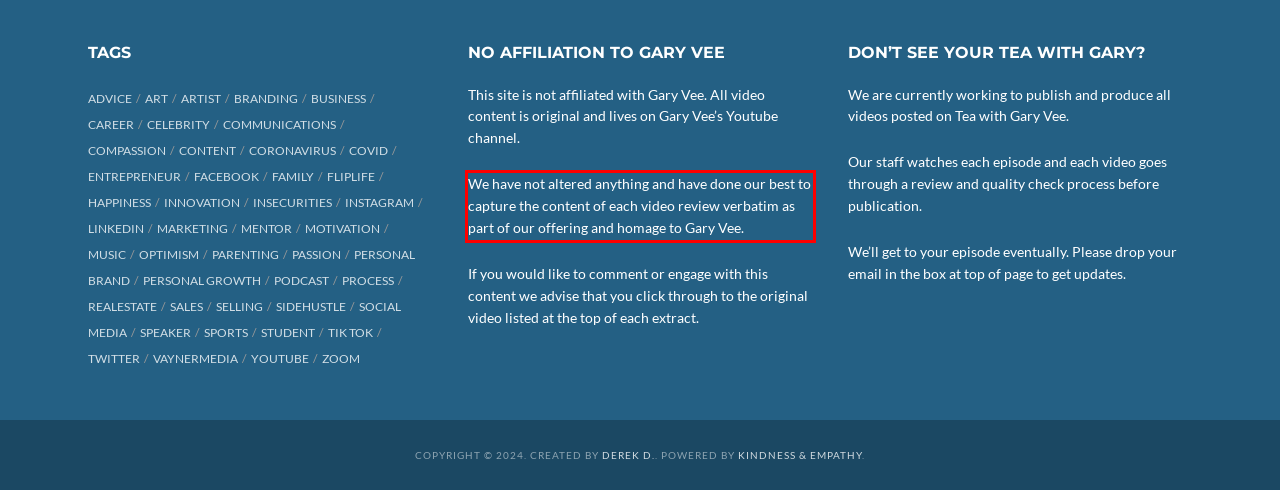You are provided with a screenshot of a webpage that includes a red bounding box. Extract and generate the text content found within the red bounding box.

We have not altered anything and have done our best to capture the content of each video review verbatim as part of our offering and homage to Gary Vee.